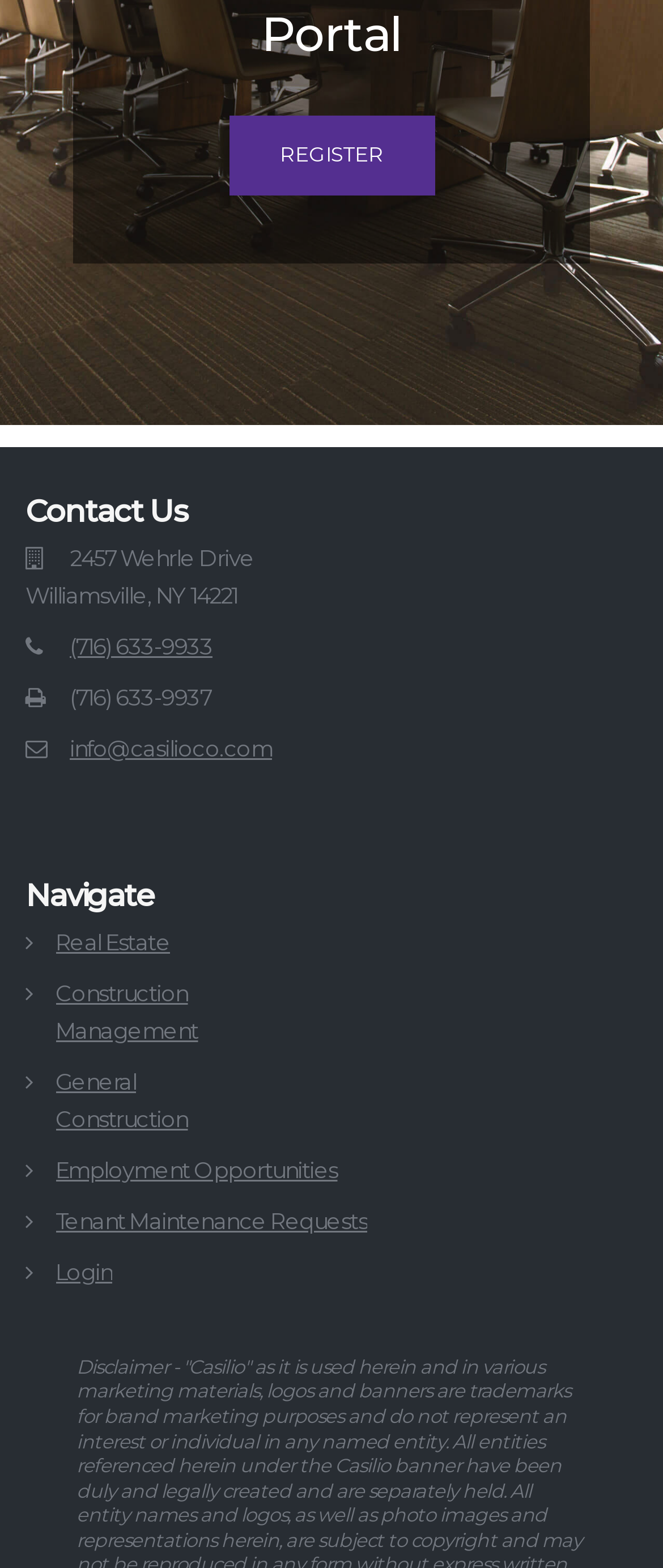How many links are there under the 'Navigate' heading?
Please respond to the question thoroughly and include all relevant details.

I counted the links under the 'Navigate' heading, which are 'Real Estate', 'Construction Management', 'General Construction', 'Employment Opportunities', 'Tenant Maintenance Requests', and 'Login', and found that there are 6 links in total.